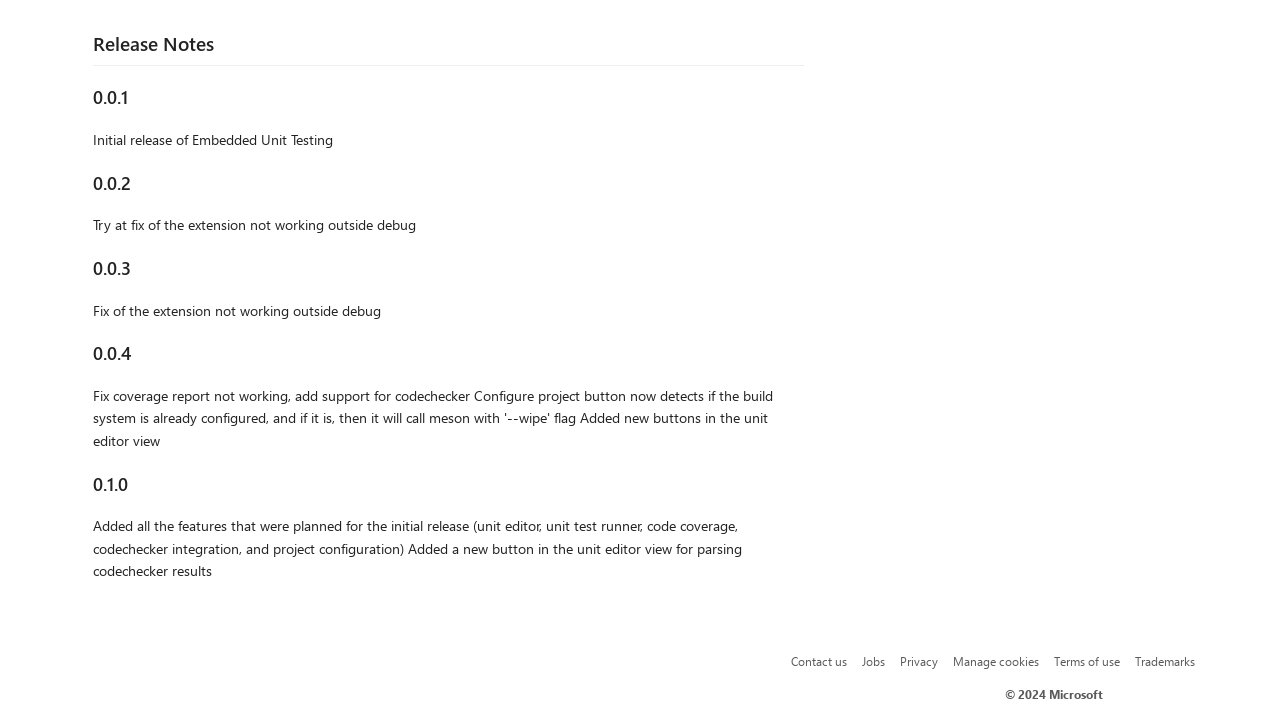What is the purpose of the extension in version 0.0.2?
Based on the image, give a one-word or short phrase answer.

Fix extension not working outside debug